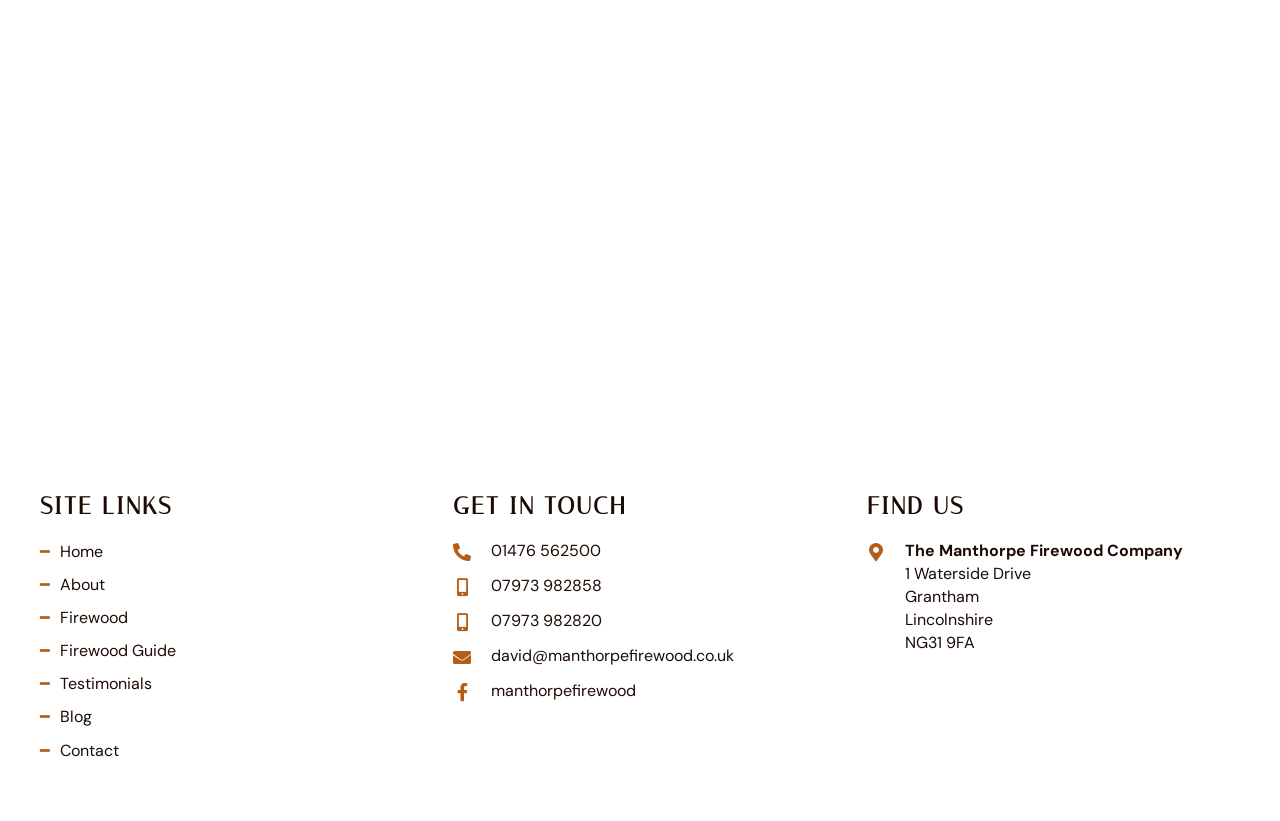Please specify the bounding box coordinates of the clickable region to carry out the following instruction: "Visit the Blog". The coordinates should be four float numbers between 0 and 1, in the format [left, top, right, bottom].

[0.031, 0.852, 0.323, 0.891]